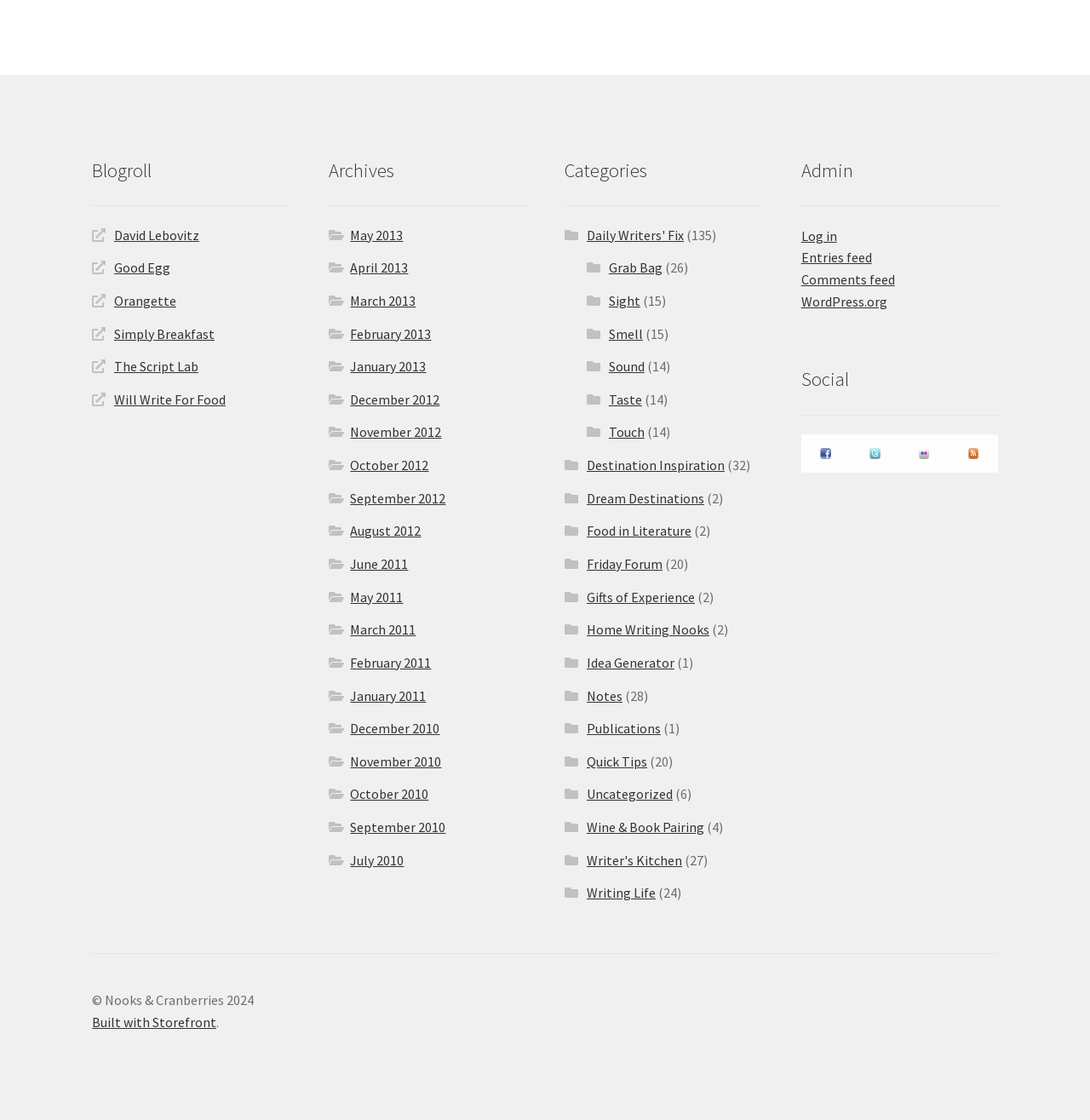Use a single word or phrase to answer the question:
How many social media platforms are listed?

2